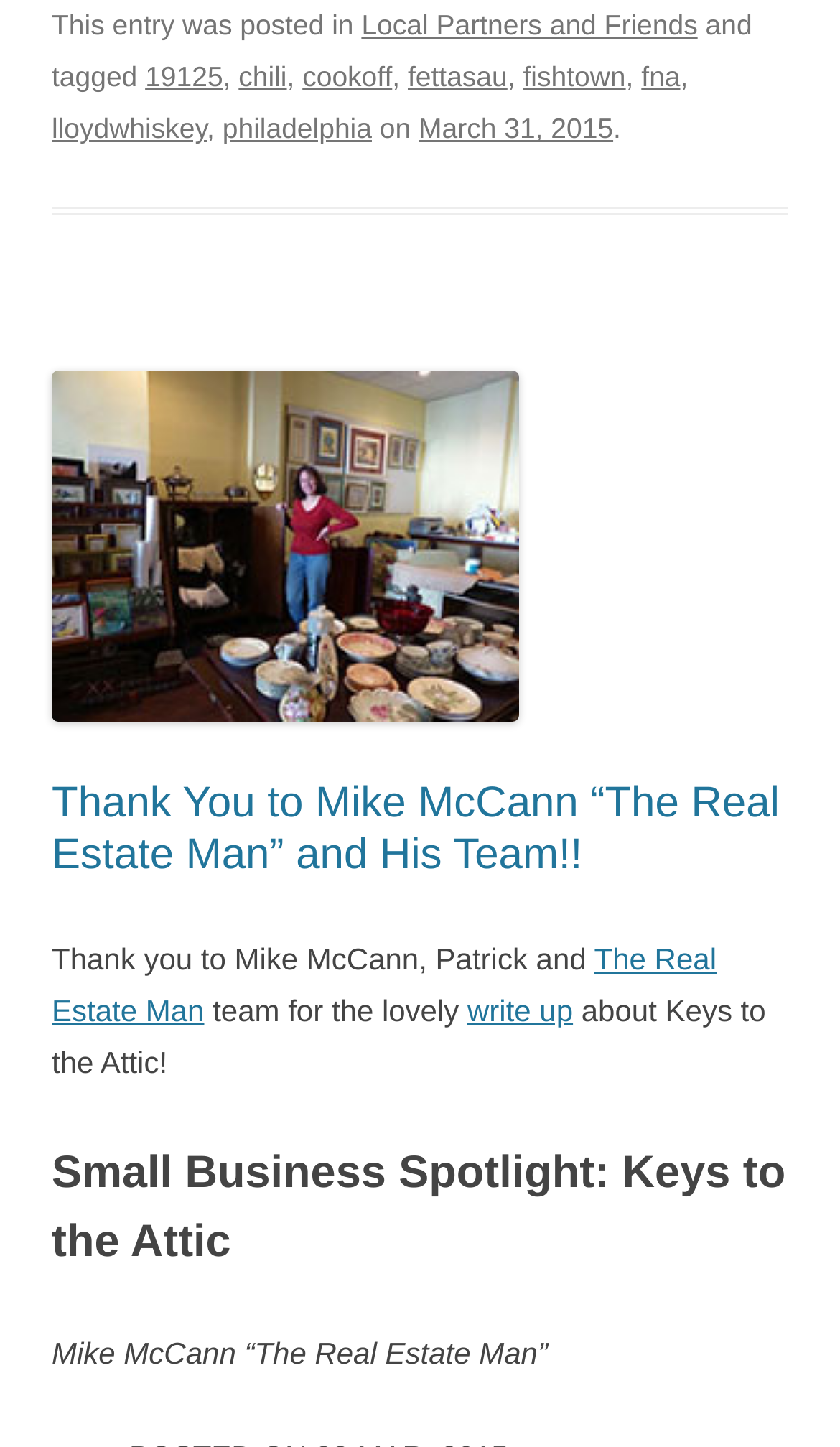What is the date of the post?
Using the picture, provide a one-word or short phrase answer.

March 31, 2015